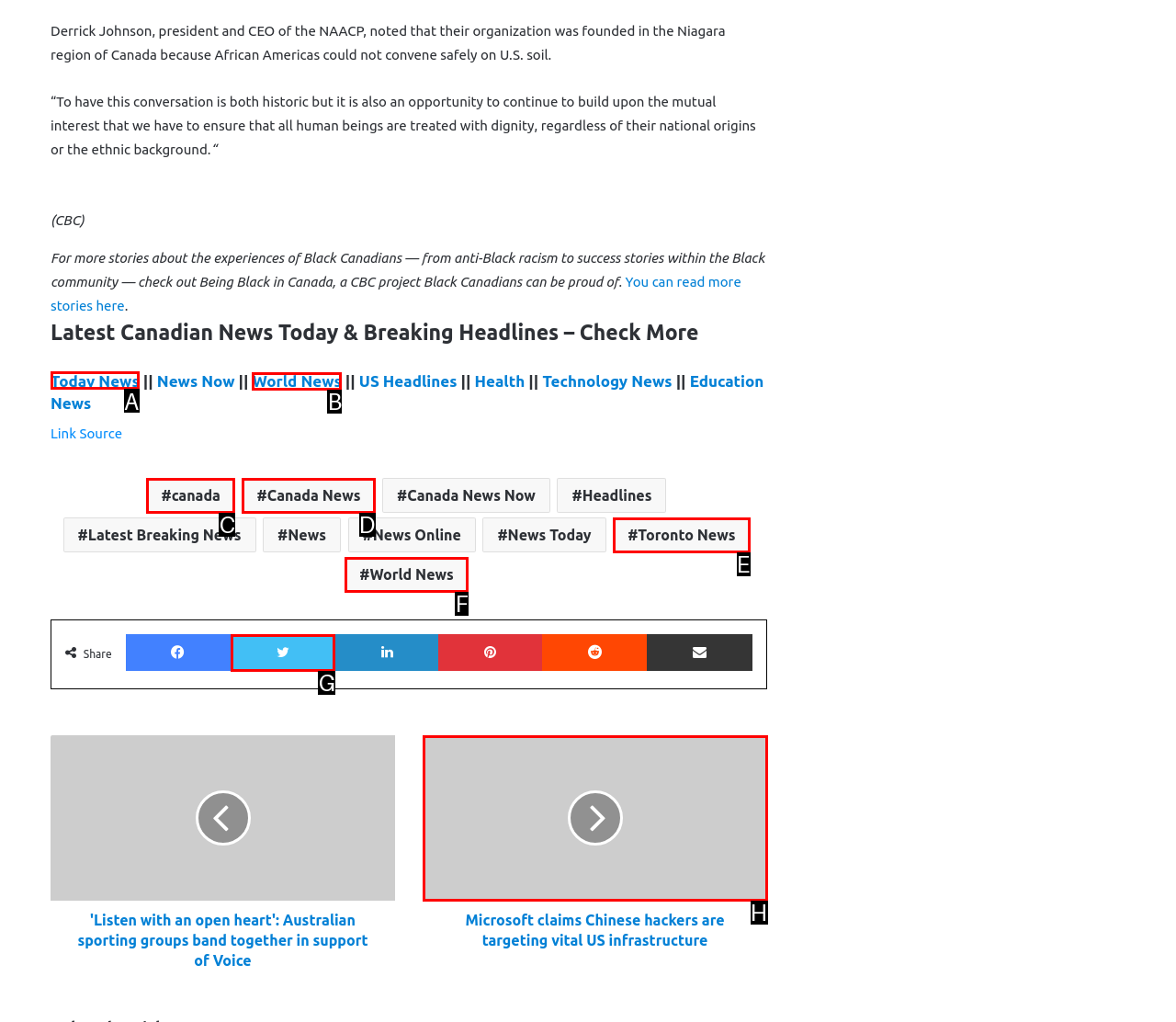Tell me which UI element to click to fulfill the given task: Check out Today News. Respond with the letter of the correct option directly.

A